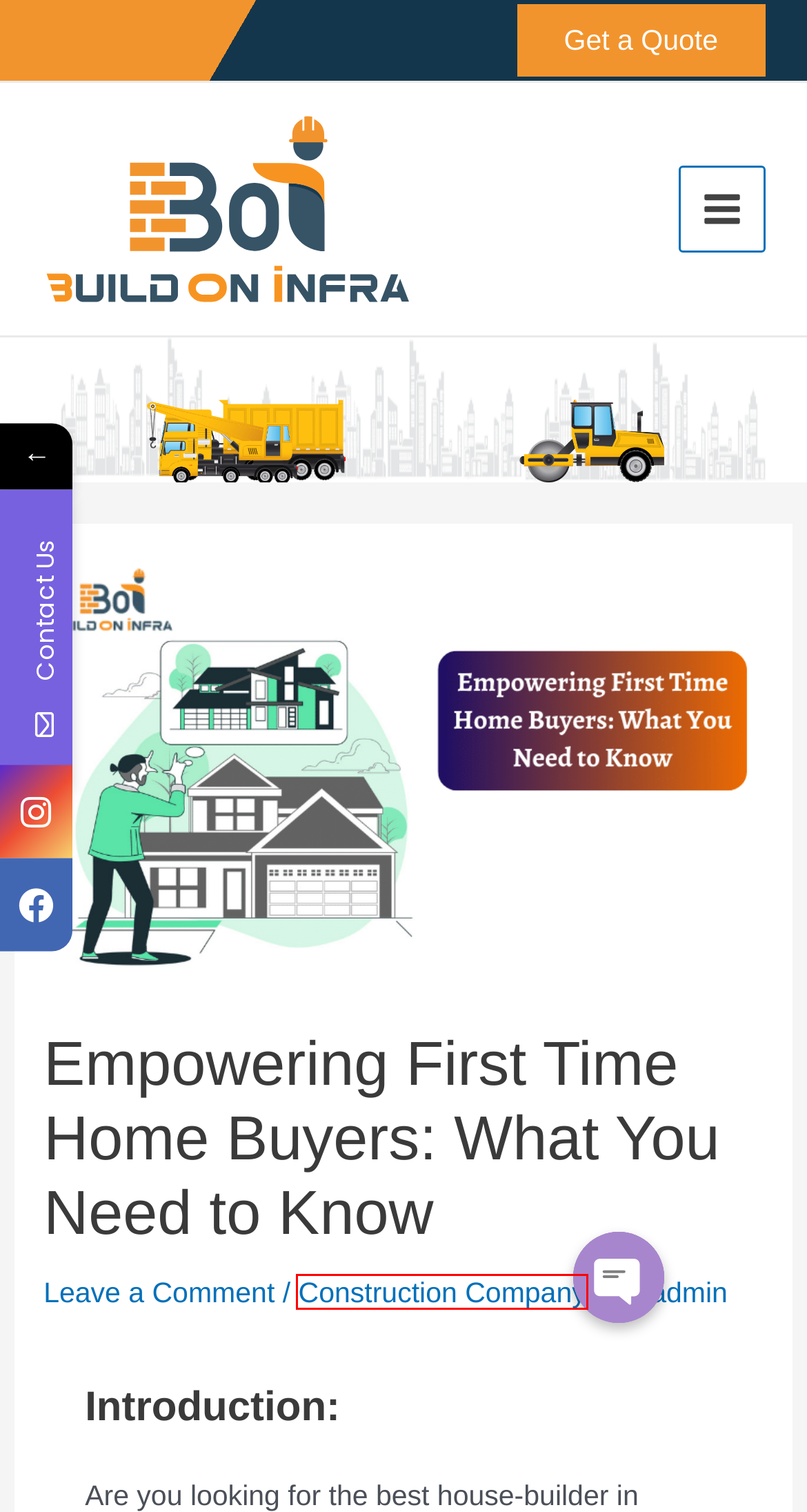You are provided with a screenshot of a webpage containing a red rectangle bounding box. Identify the webpage description that best matches the new webpage after the element in the bounding box is clicked. Here are the potential descriptions:
A. September, 2023 - BuildOnInfra
B. Architecture Firms - BuildOnInfra
C. admin - BuildOnInfra
D. Best Construction Company in Hyderabad - Build On Infra
E. Contact Us for More Information - Build On Infra
F. Maximizing Natural Light in Commercial Building Design - BuildOnInfra
G. Construction Company - BuildOnInfra
H. Exploring Alternative Energy Sources for Buildings - BuildOnInfra

G